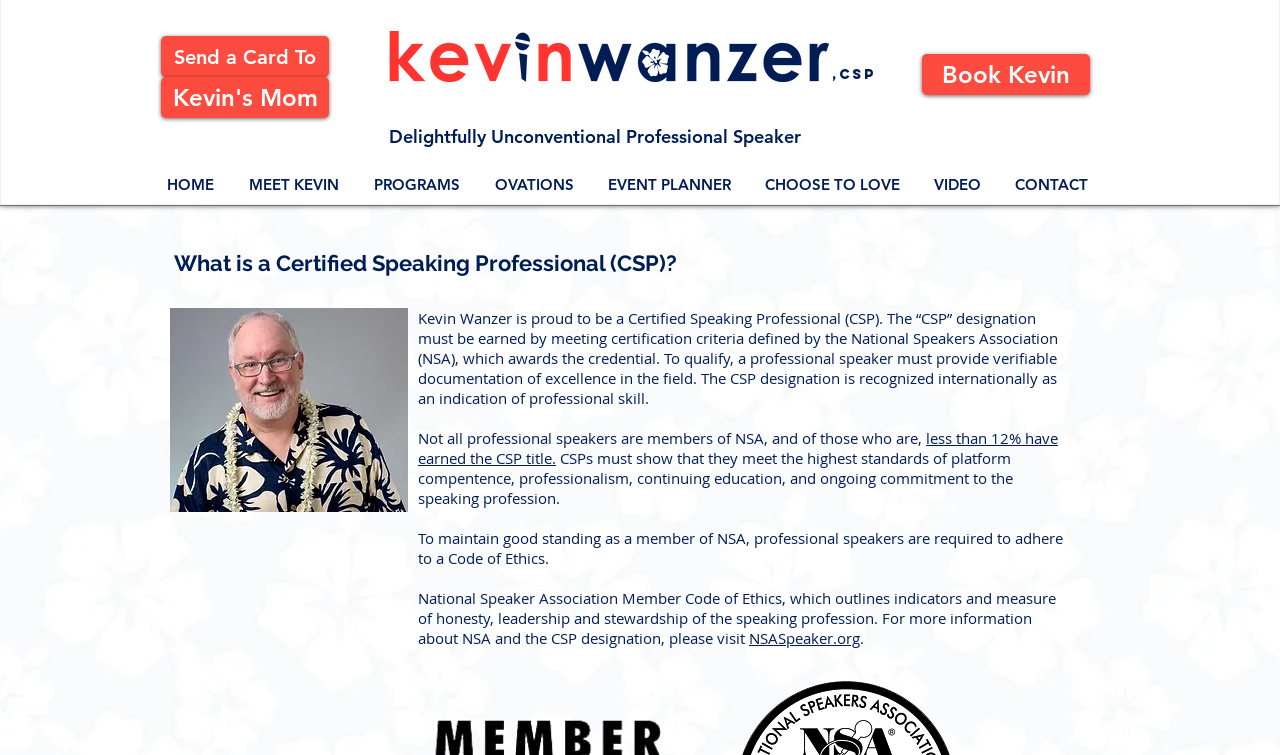Please locate the bounding box coordinates for the element that should be clicked to achieve the following instruction: "Send a card to Kevin's Mom". Ensure the coordinates are given as four float numbers between 0 and 1, i.e., [left, top, right, bottom].

[0.126, 0.048, 0.257, 0.102]